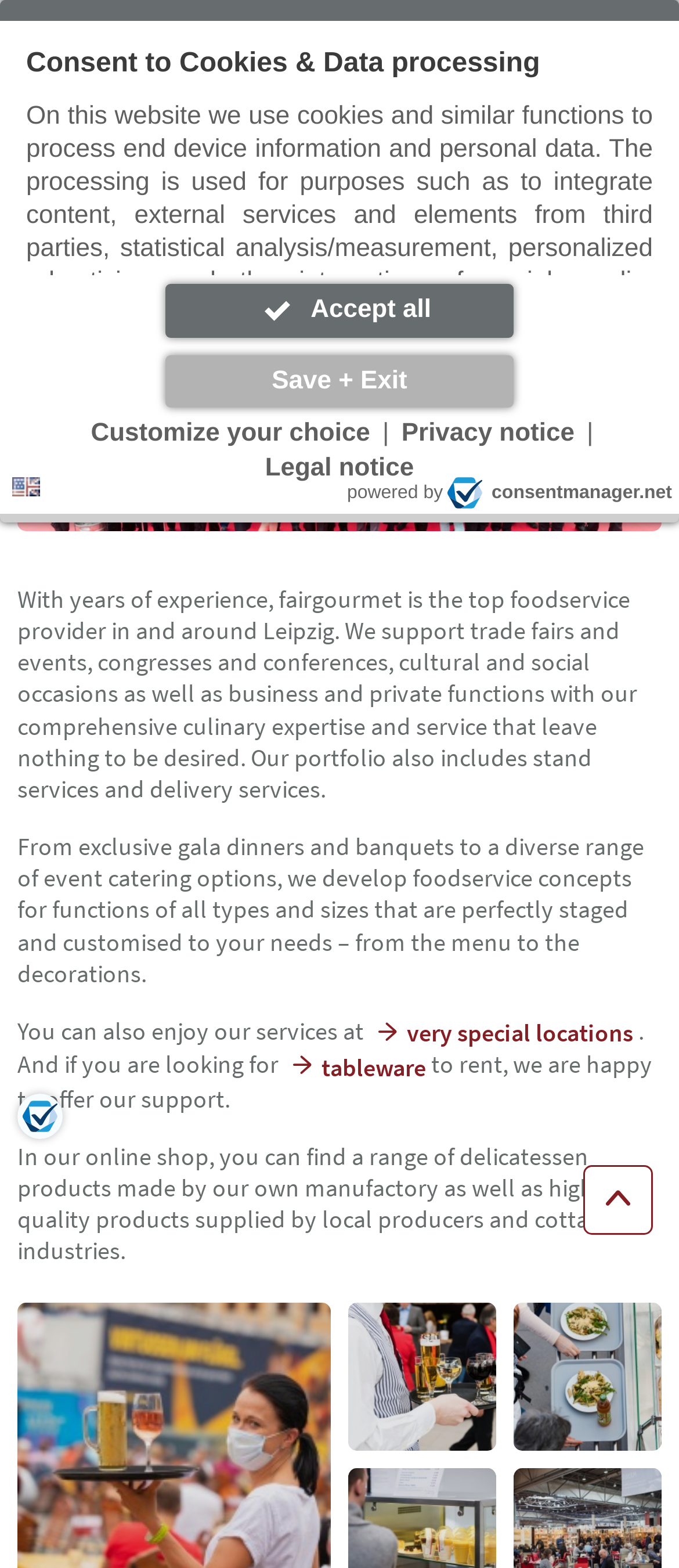What type of events does the company cater to?
Answer the question with a single word or phrase, referring to the image.

trade fairs and events